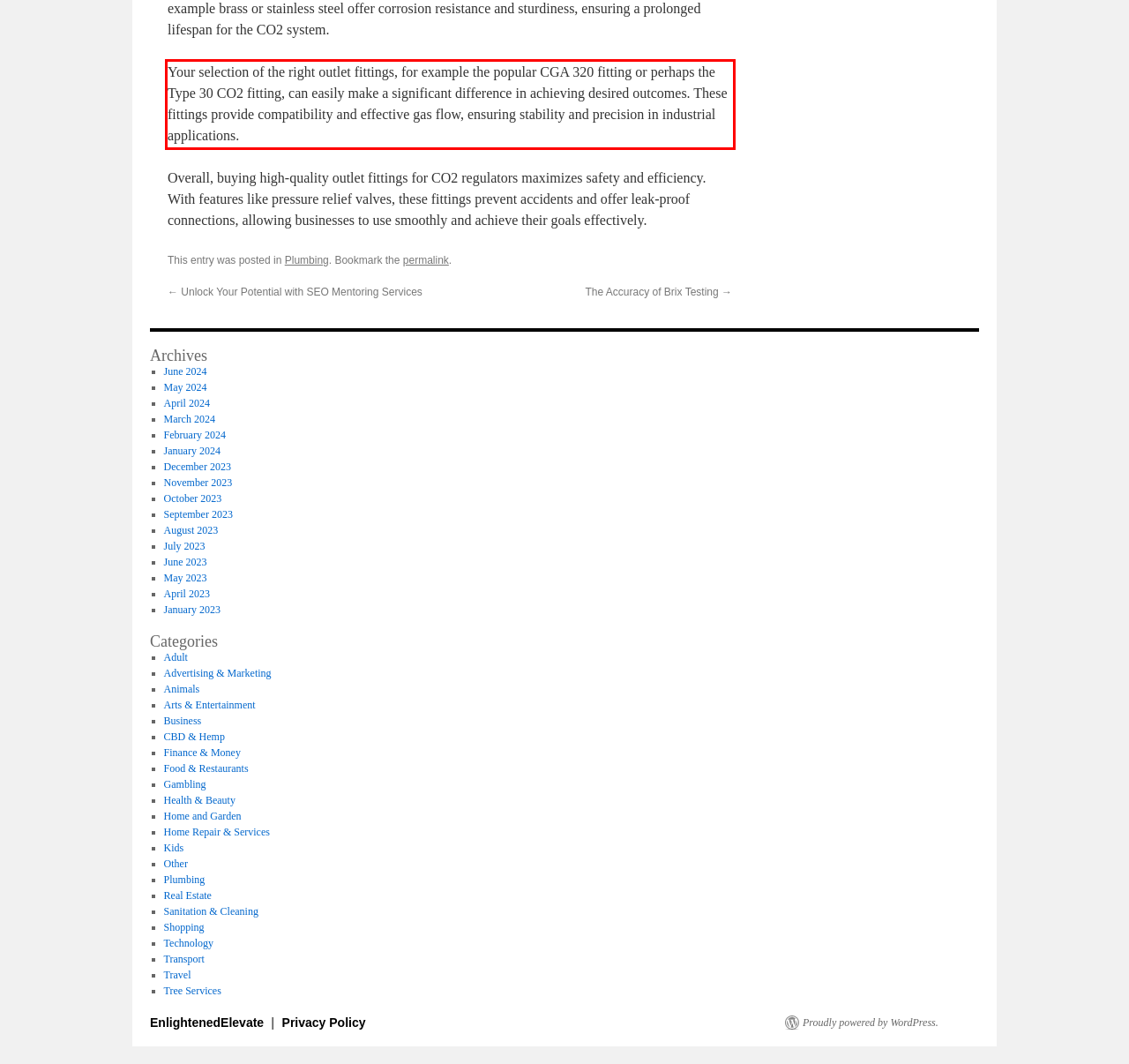Given a webpage screenshot, locate the red bounding box and extract the text content found inside it.

Your selection of the right outlet fittings, for example the popular CGA 320 fitting or perhaps the Type 30 CO2 fitting, can easily make a significant difference in achieving desired outcomes. These fittings provide compatibility and effective gas flow, ensuring stability and precision in industrial applications.